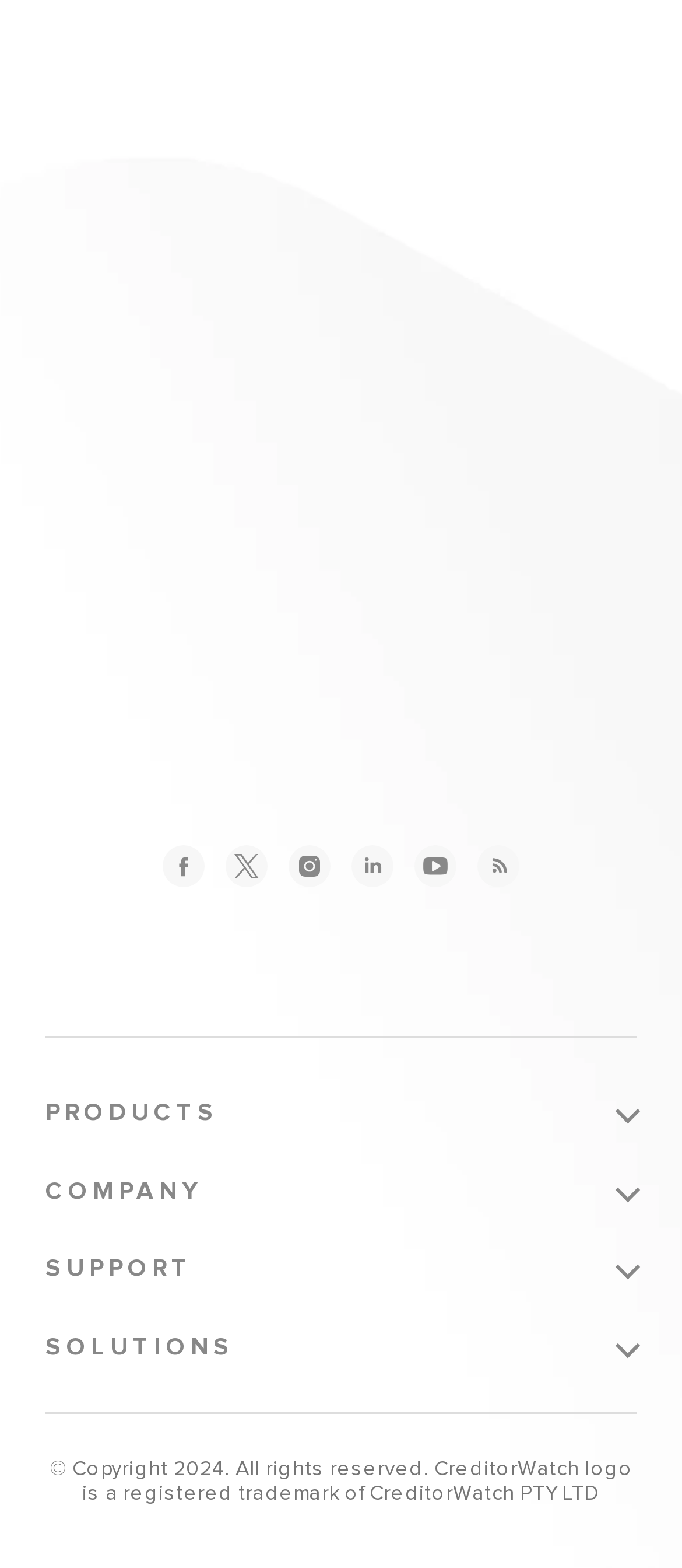Locate the bounding box coordinates of the element that needs to be clicked to carry out the instruction: "Click on Facebook link". The coordinates should be given as four float numbers ranging from 0 to 1, i.e., [left, top, right, bottom].

[0.238, 0.539, 0.3, 0.566]